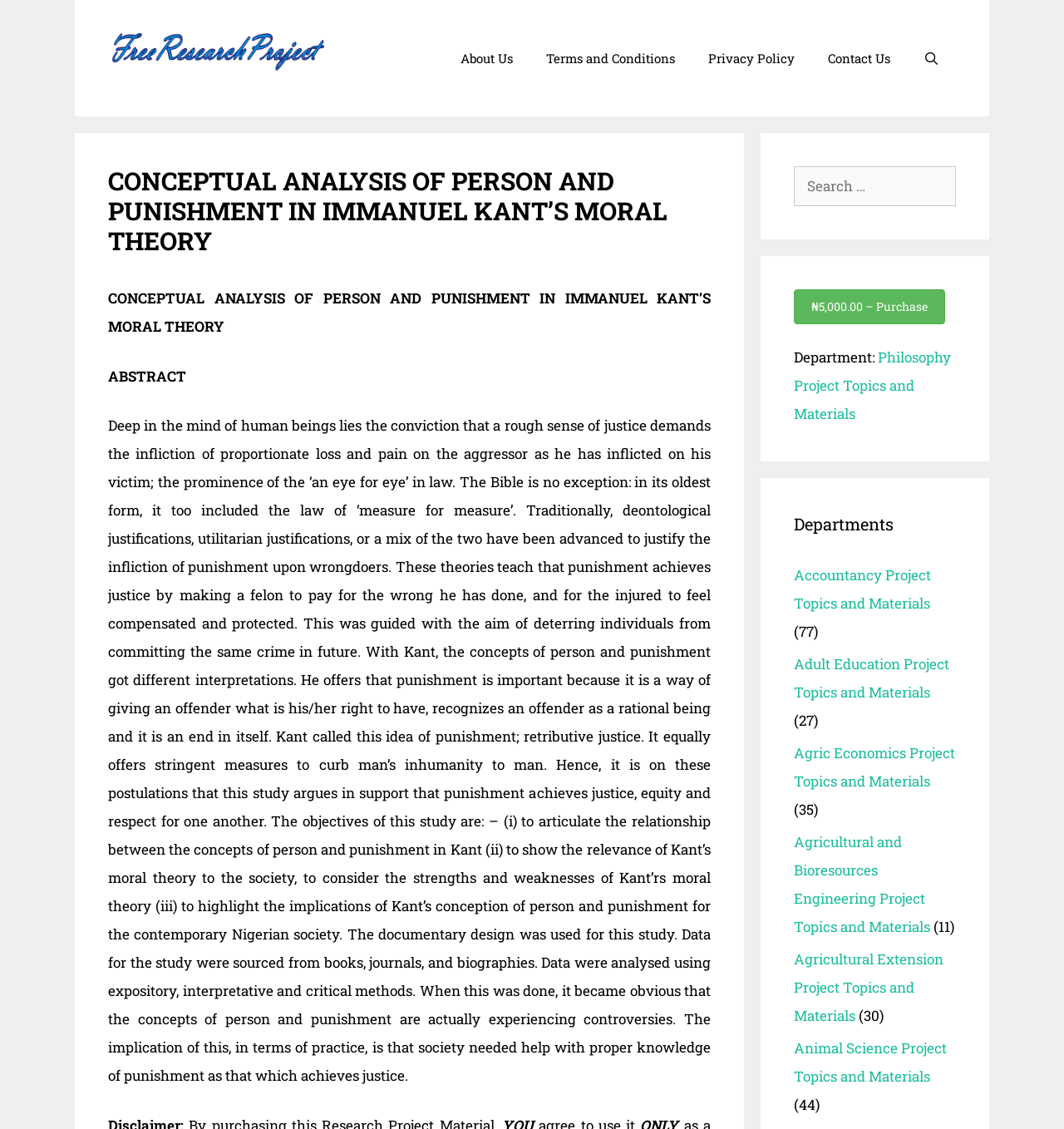What is the category of this research project?
Based on the image content, provide your answer in one word or a short phrase.

Philosophy